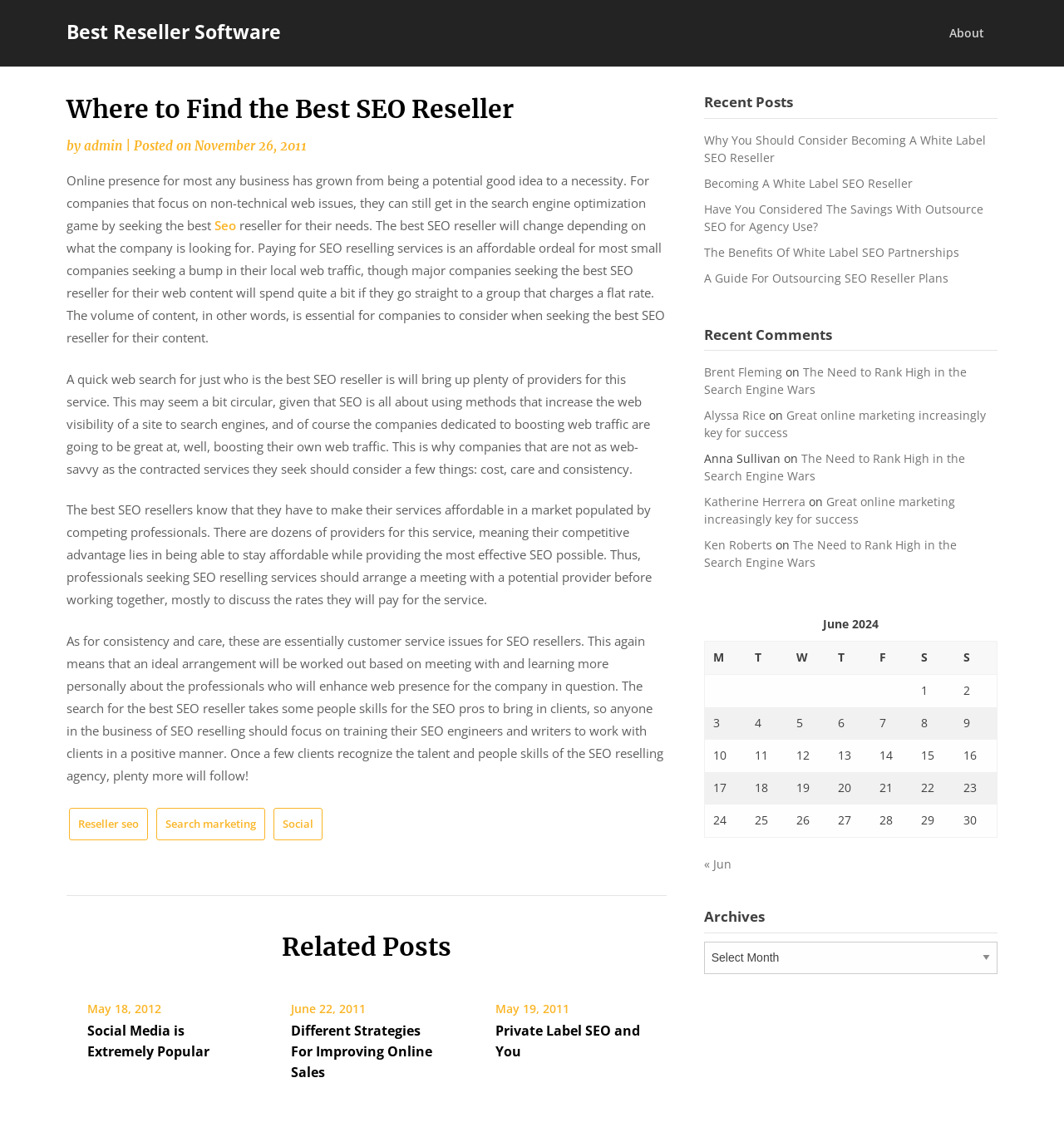Describe all the visual and textual components of the webpage comprehensively.

This webpage is about SEO reseller services and online presence. At the top, there is a heading "Best Reseller Software" and a link with the same text. Below it, there is a main section that contains an article with a heading "Where to Find the Best SEO Reseller". The article discusses the importance of online presence for businesses and how to find the best SEO reseller for their needs. The text is divided into several paragraphs, with links to related topics such as "Seo" and "Reseller seo".

To the right of the main section, there are several links to other articles, including "Why You Should Consider Becoming A White Label SEO Reseller" and "The Benefits Of White Label SEO Partnerships". Below these links, there is a section for "Recent Comments" with links to comments from various users.

At the bottom of the page, there is a footer section with links to "Reseller seo", "Search marketing", and "Social". There is also a table with a calendar for June 2024.

In addition, there are several related posts listed below the main article, including "Social Media is Extremely Popular", "Different Strategies For Improving Online Sales", and "Private Label SEO and You".